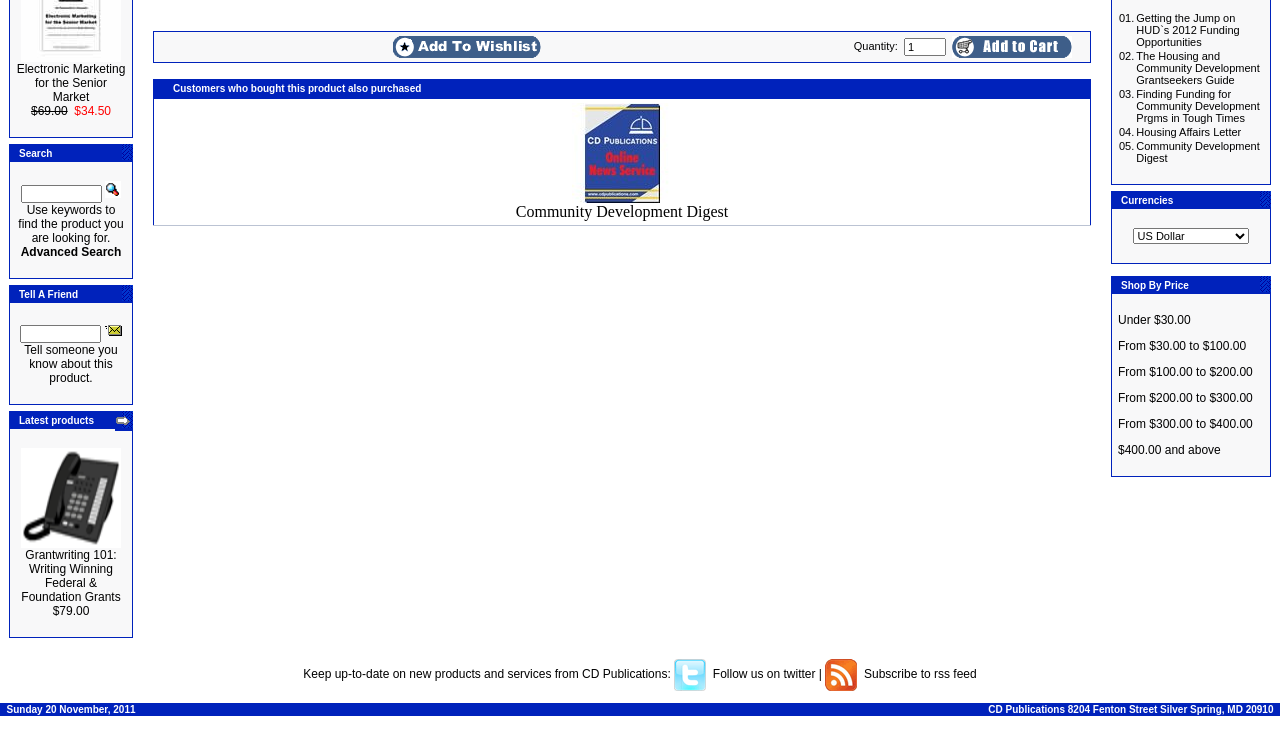Find the bounding box of the UI element described as: "Advanced Search". The bounding box coordinates should be given as four float values between 0 and 1, i.e., [left, top, right, bottom].

[0.016, 0.326, 0.095, 0.344]